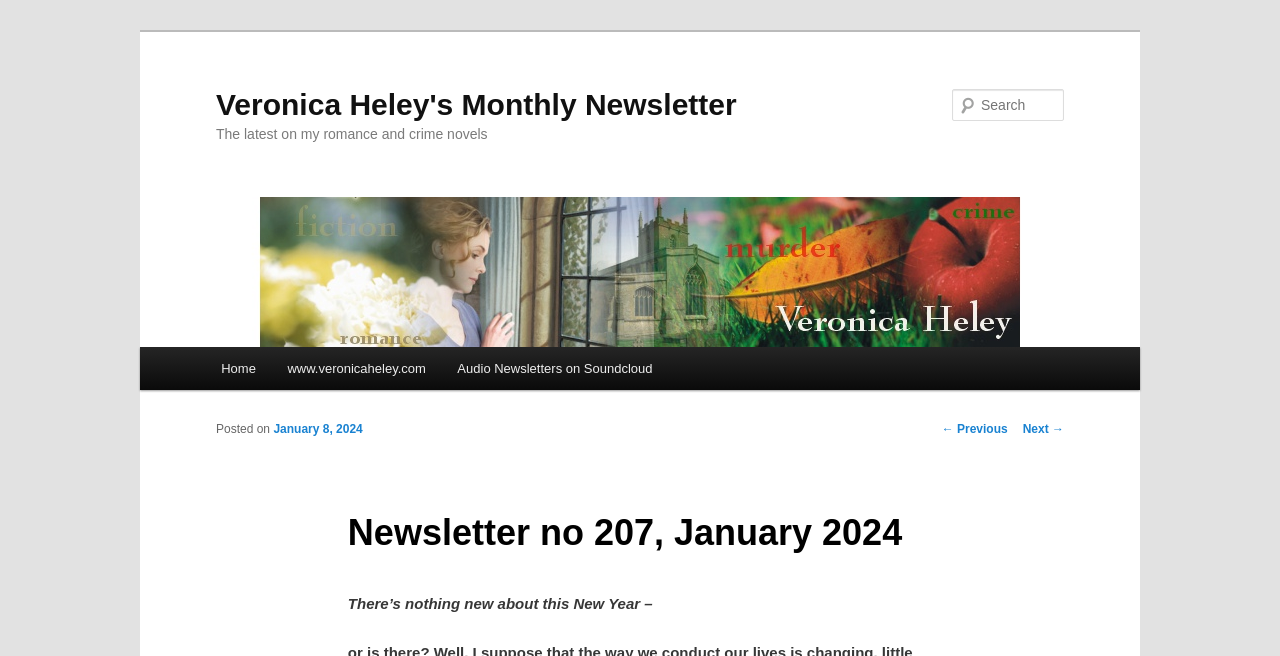What are the navigation options?
Please answer the question as detailed as possible based on the image.

The navigation options are located at the top of the webpage, and they include links to 'Home', 'www.veronicaheley.com', 'Audio Newsletters on Soundcloud', and other pages, as indicated by the link elements with these texts.